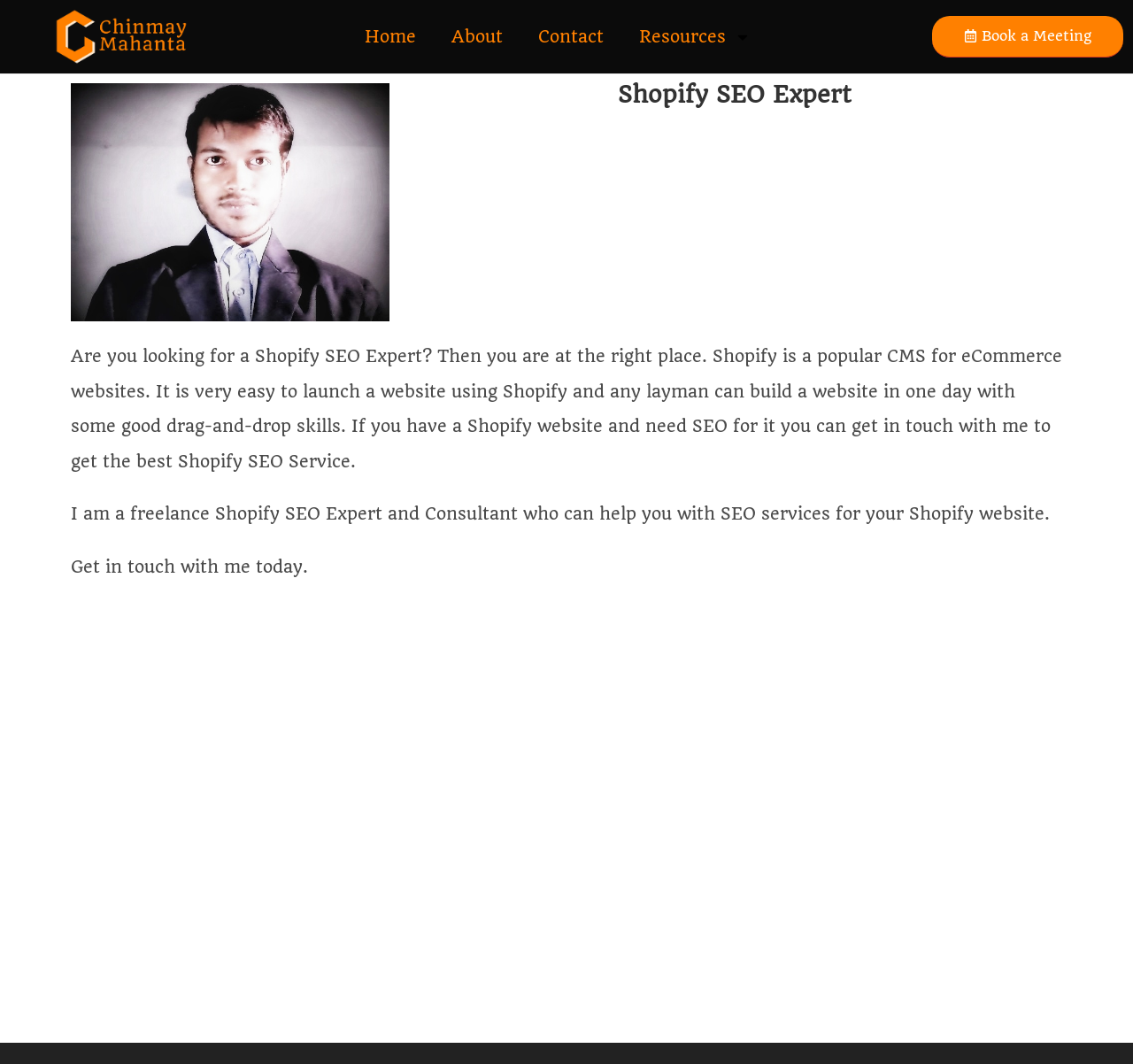Identify the bounding box for the UI element that is described as follows: "Home".

[0.306, 0.015, 0.383, 0.054]